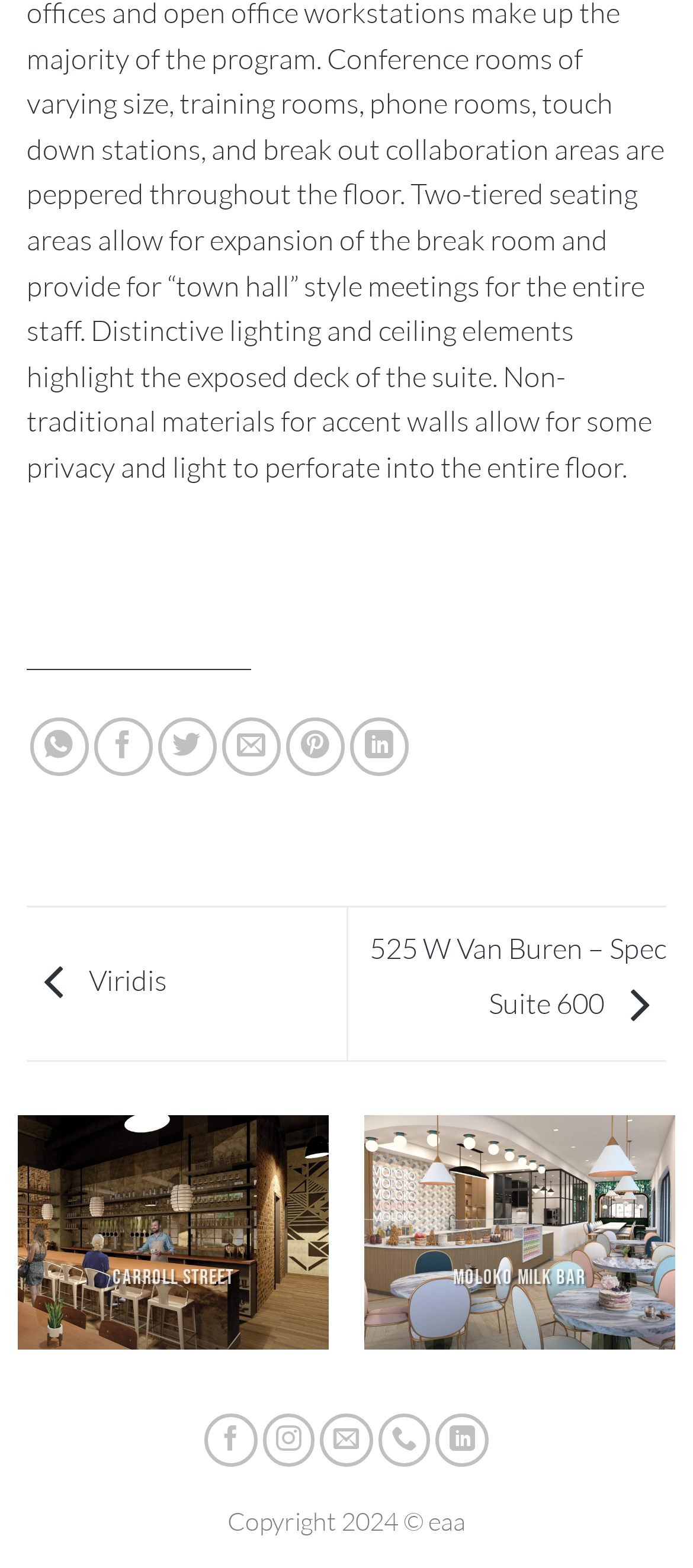Highlight the bounding box of the UI element that corresponds to this description: "Moloko Milk Bar Conceptual, Retail".

[0.525, 0.711, 0.975, 0.86]